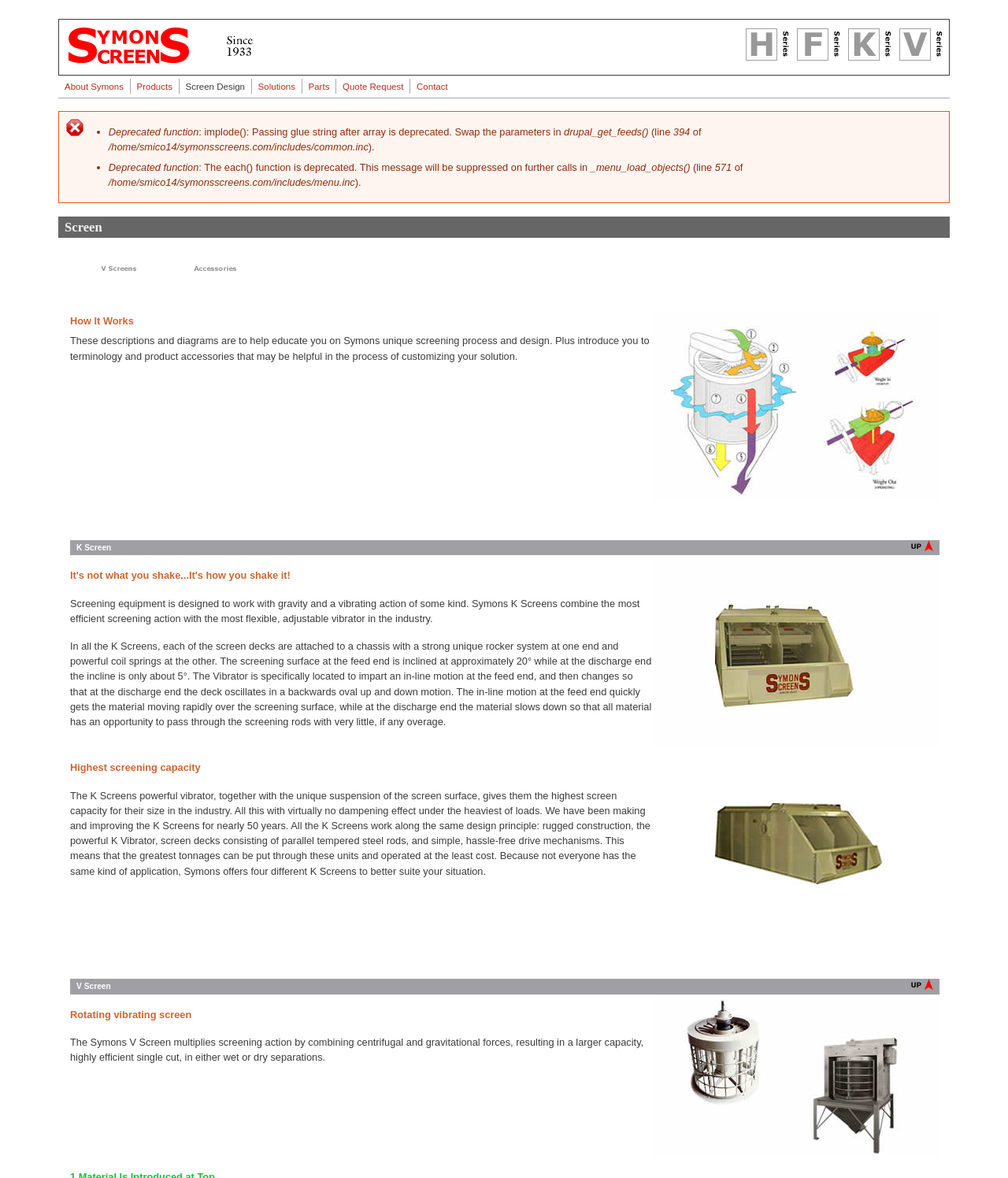Determine the bounding box coordinates of the clickable region to follow the instruction: "Click on 'Contact'".

[0.41, 0.068, 0.447, 0.079]